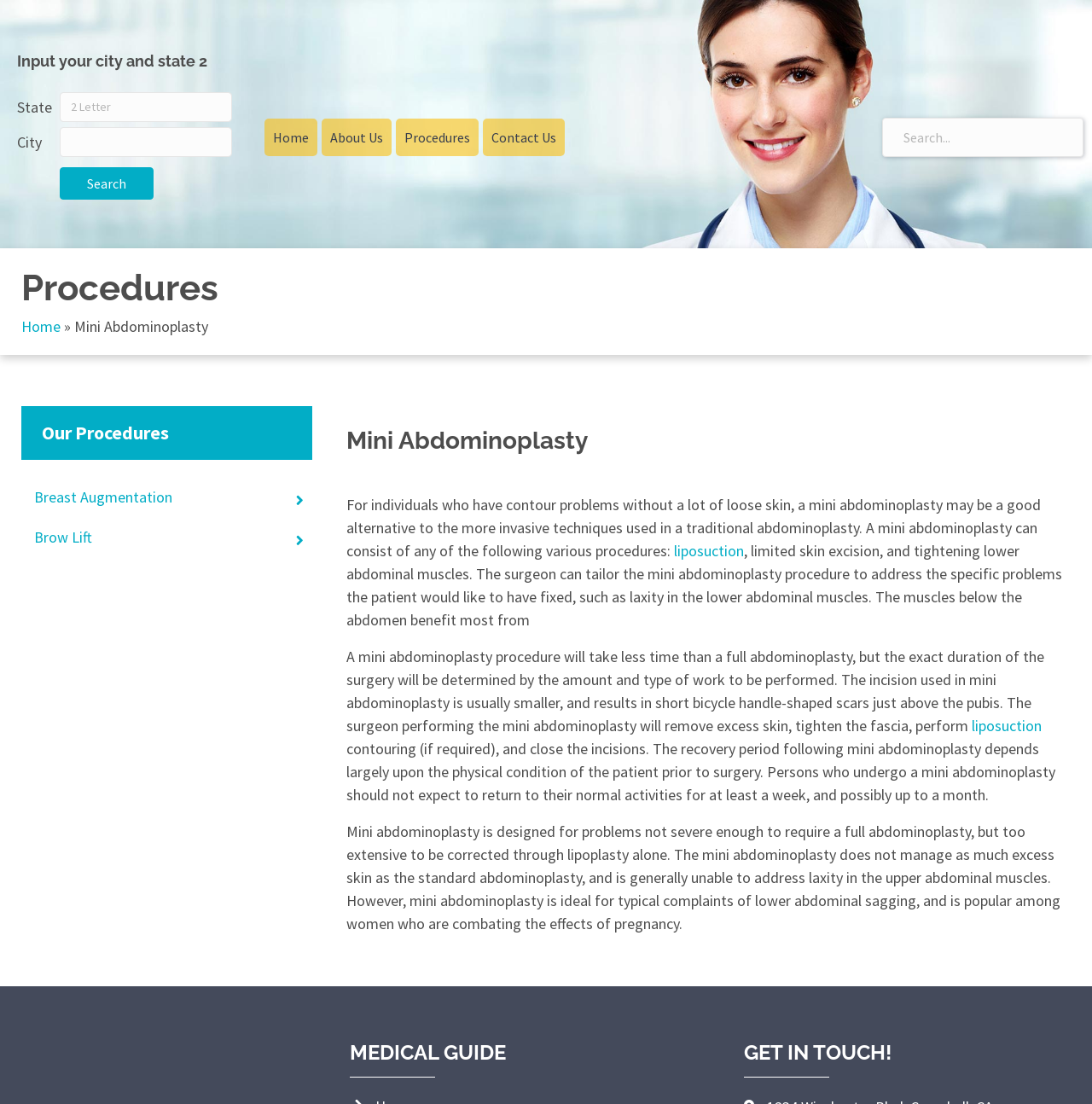Please find and report the bounding box coordinates of the element to click in order to perform the following action: "search for something". The coordinates should be expressed as four float numbers between 0 and 1, in the format [left, top, right, bottom].

None